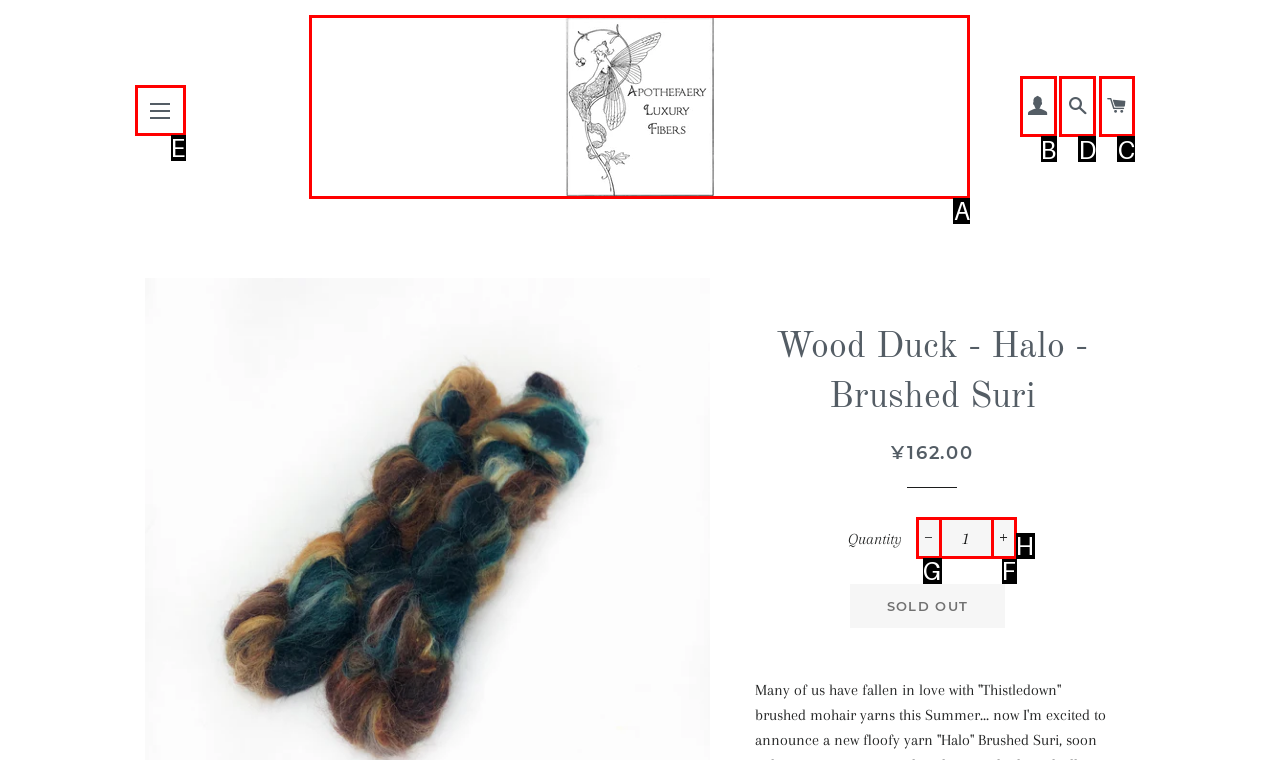Identify the correct UI element to click on to achieve the task: Search for something. Provide the letter of the appropriate element directly from the available choices.

D